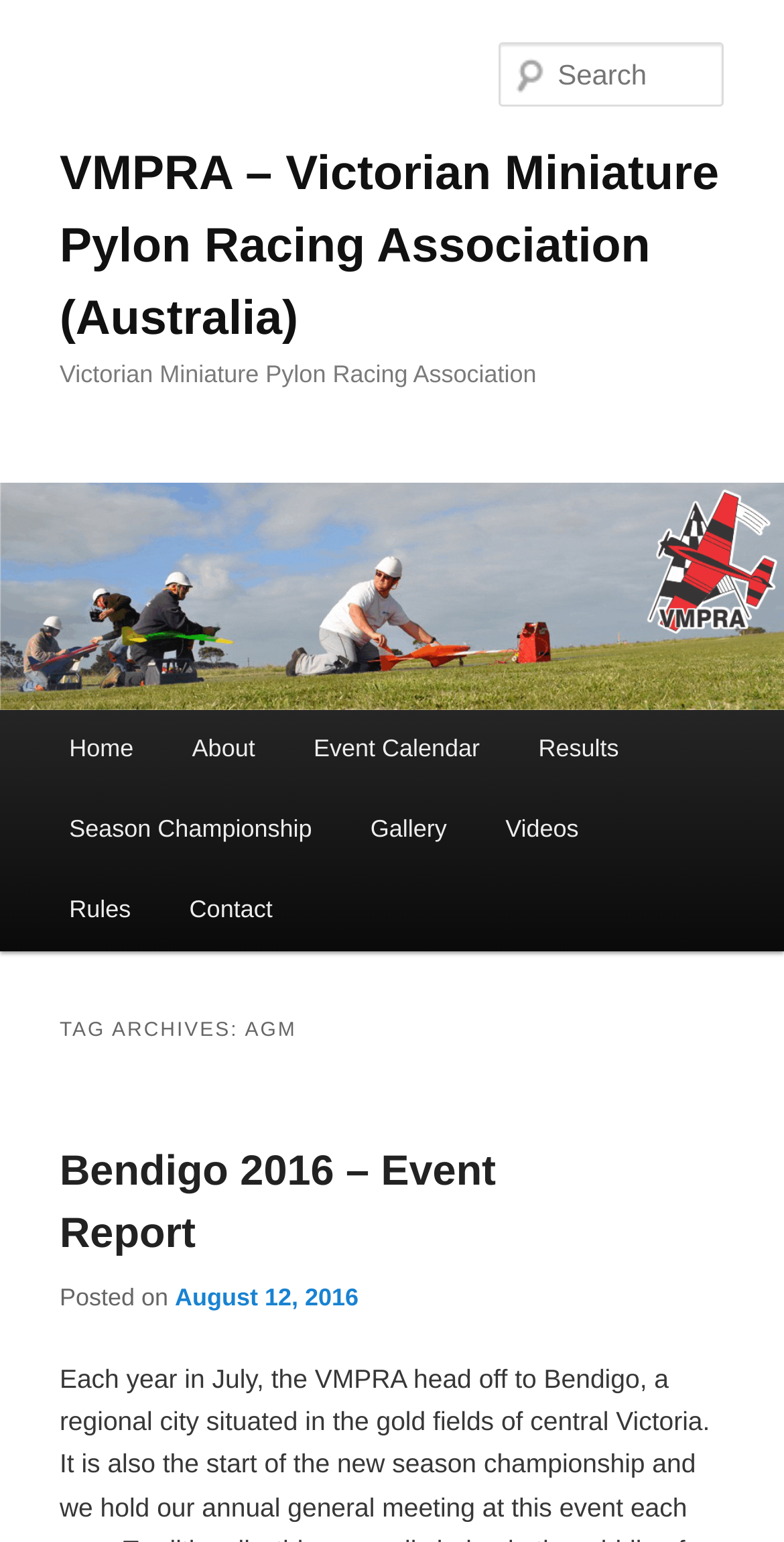What is the name of the association?
Using the image provided, answer with just one word or phrase.

VMPRA